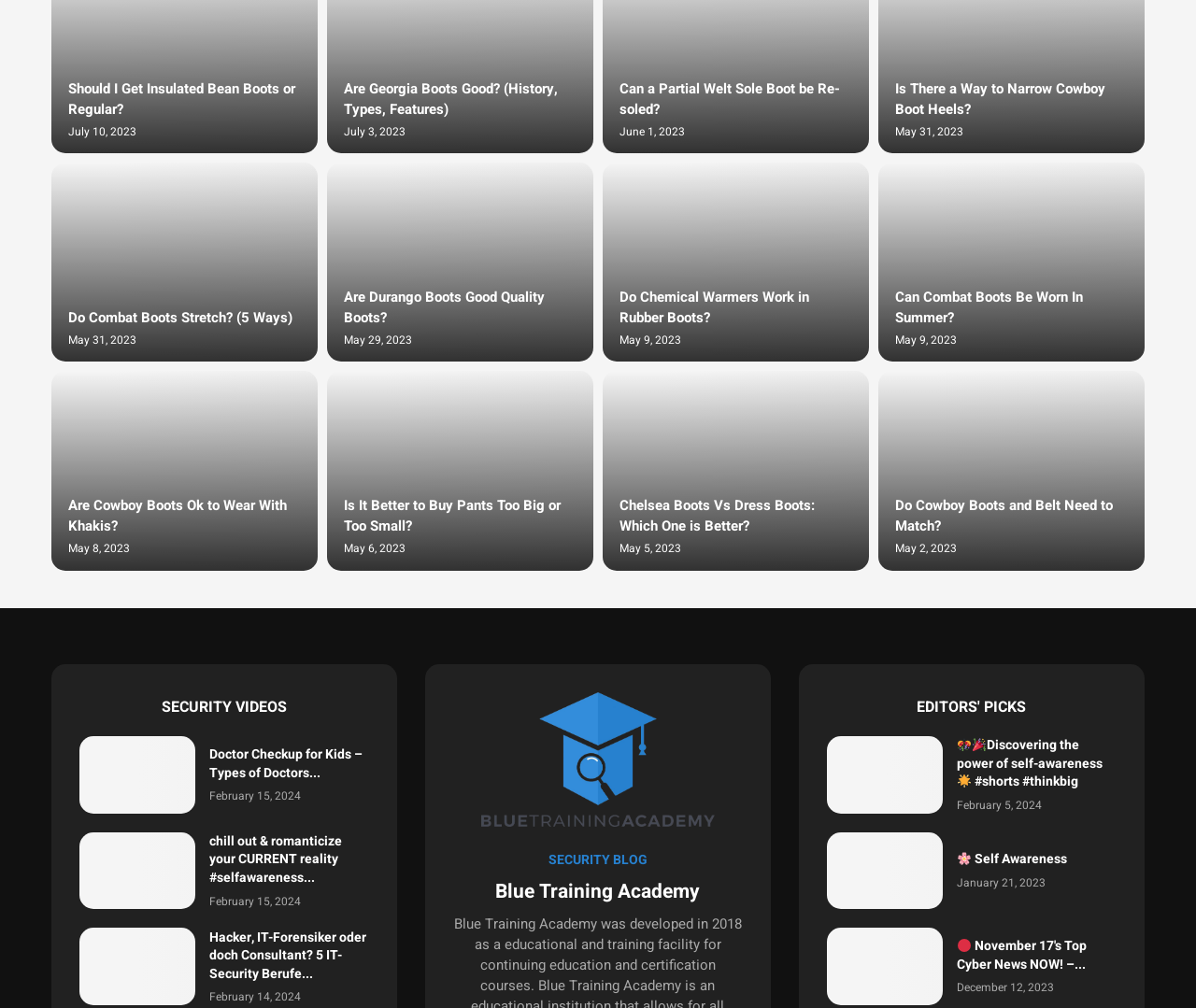Pinpoint the bounding box coordinates of the area that must be clicked to complete this instruction: "Click on 'Should I Get Insulated Bean Boots or Regular?'".

[0.043, 0.063, 0.266, 0.152]